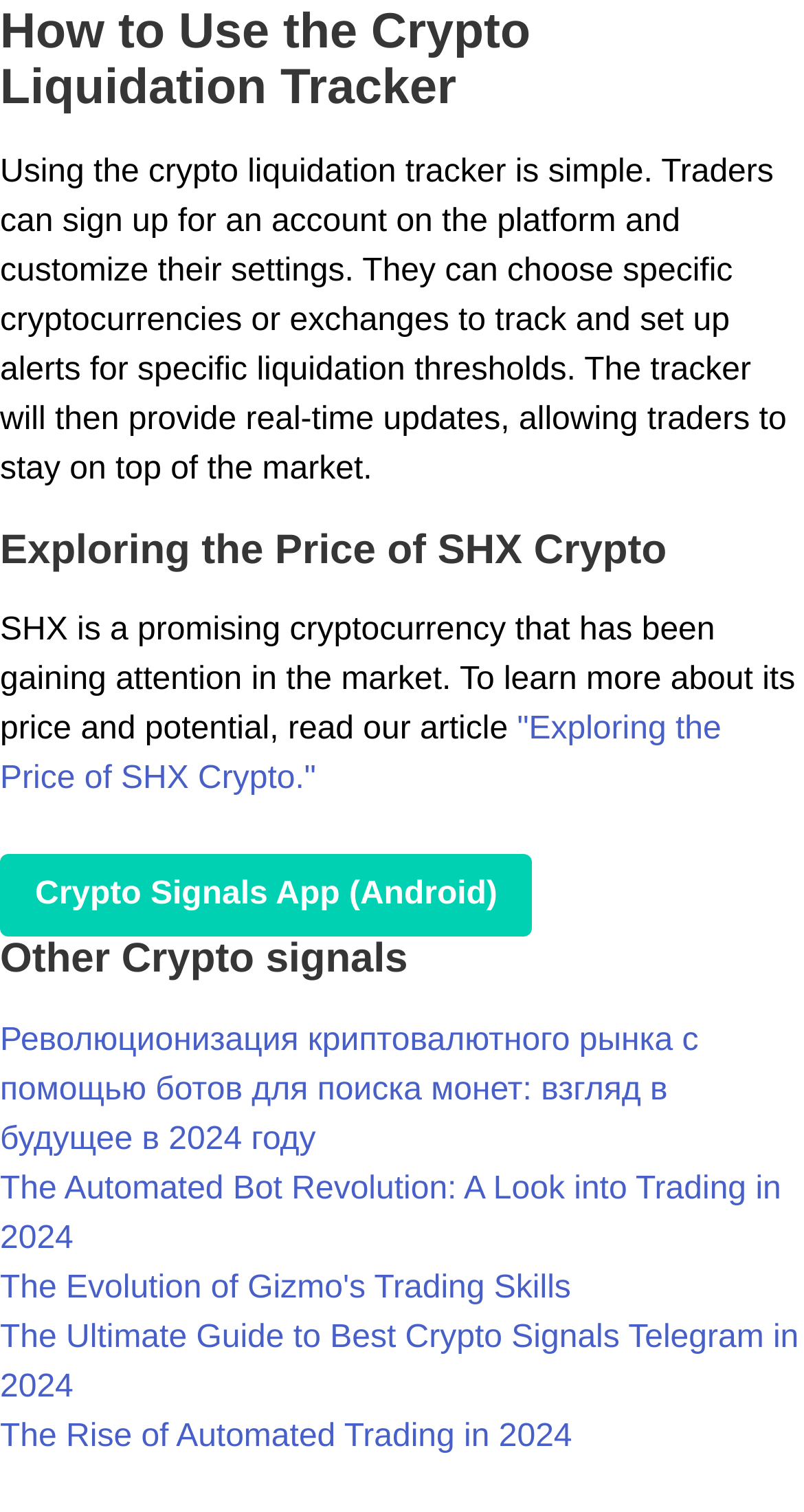Please identify the coordinates of the bounding box for the clickable region that will accomplish this instruction: "Download Crypto Signals App for Android".

[0.0, 0.565, 0.662, 0.62]